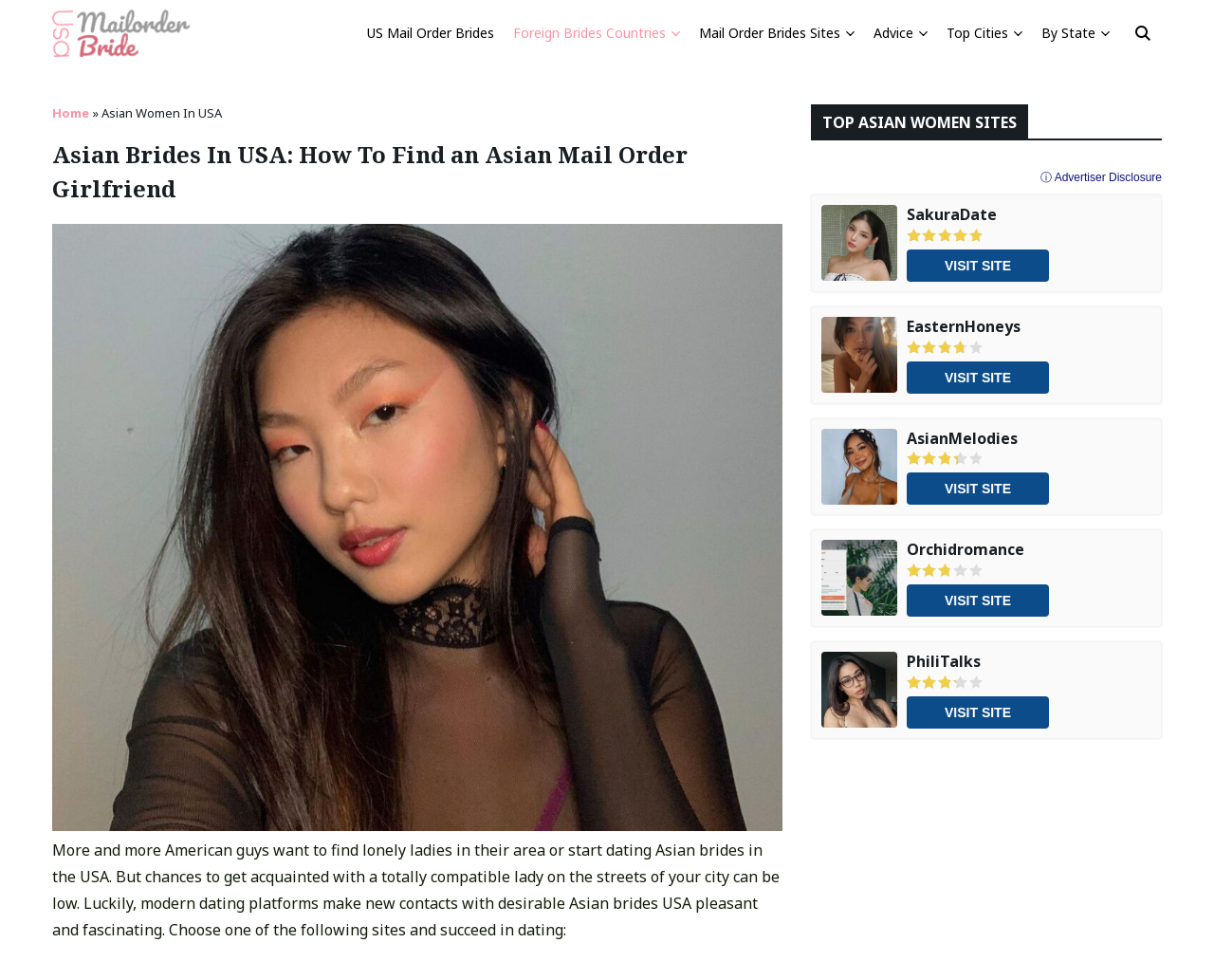Identify the bounding box coordinates for the element you need to click to achieve the following task: "Check the Top Cities section". Provide the bounding box coordinates as four float numbers between 0 and 1, in the form [left, top, right, bottom].

[0.78, 0.024, 0.83, 0.043]